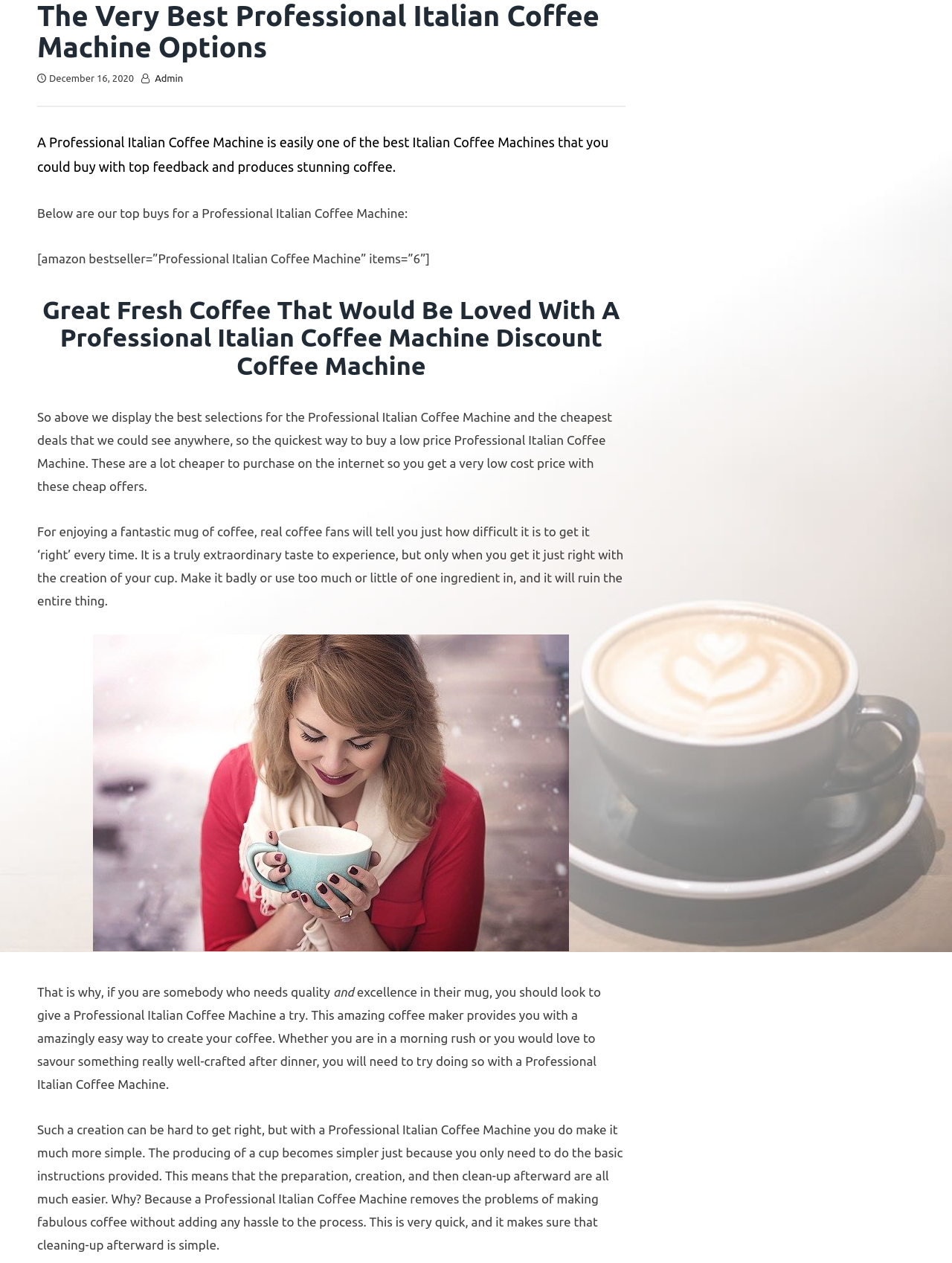How many options are displayed for the Professional Italian Coffee Machine?
Please provide a comprehensive answer to the question based on the webpage screenshot.

The webpage mentions '[amazon bestseller=”Professional Italian Coffee Machine” items=”6”]', which indicates that 6 options are displayed for the Professional Italian Coffee Machine.